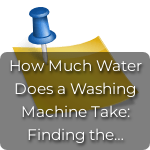Create a detailed narrative of what is happening in the image.

The image features a note icon with a blue pushpin on a yellow sticky note. It serves as a visual representation for the topic "How Much Water Does a Washing Machine Take: Finding the Perfect Balance of Efficiency and Performance." This content is likely aimed at educating users about the water consumption of washing machines, focusing on striking a balance between effective cleaning and resource efficiency. The design combines a straightforward graphic with informative text, making it easy for viewers to quickly grasp the subject matter at a glance.